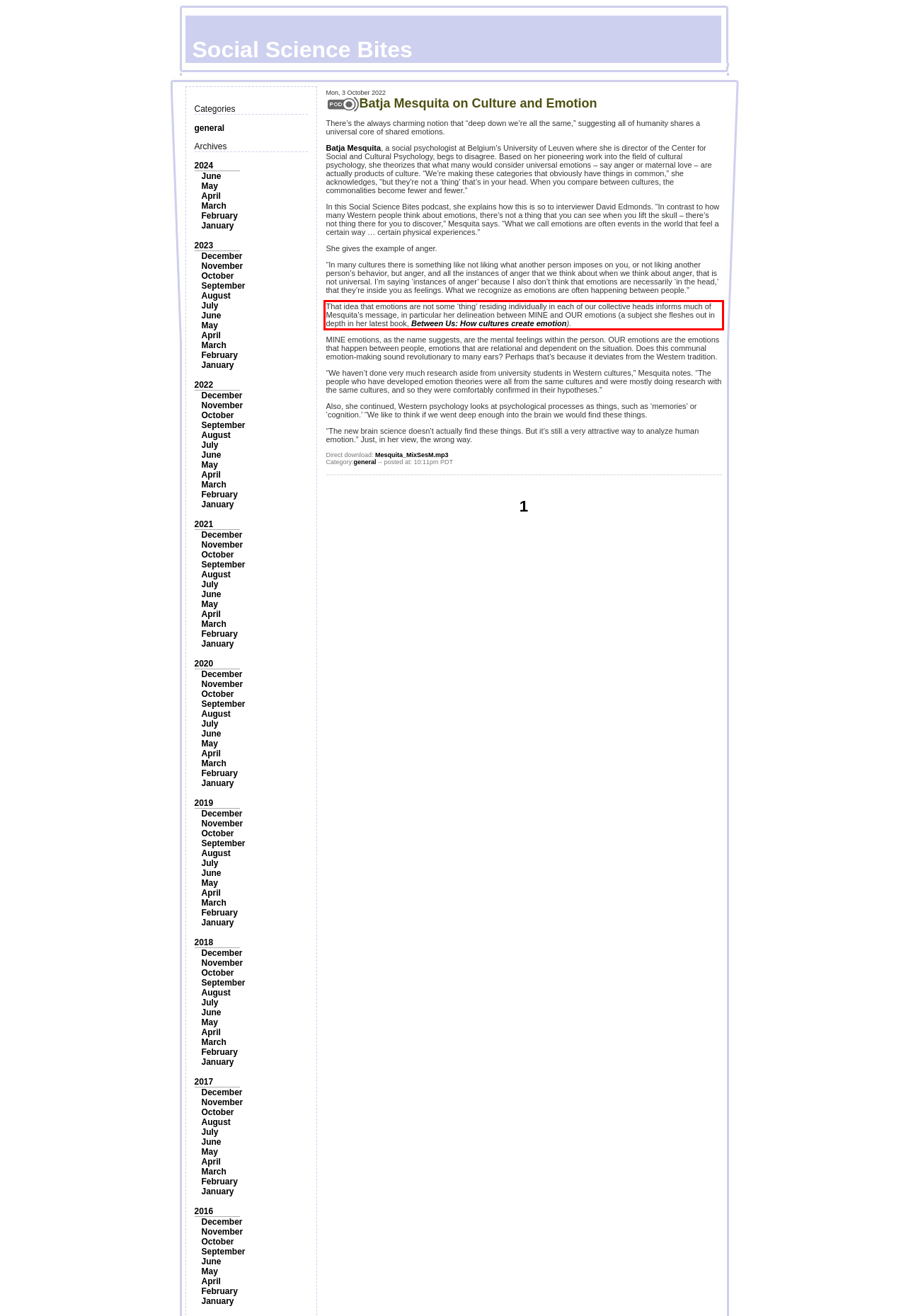Please take the screenshot of the webpage, find the red bounding box, and generate the text content that is within this red bounding box.

That idea that emotions are not some ‘thing’ residing individually in each of our collective heads informs much of Mesquita’s message, in particular her delineation between MINE and OUR emotions (a subject she fleshes out in depth in her latest book, Between Us: How cultures create emotion).